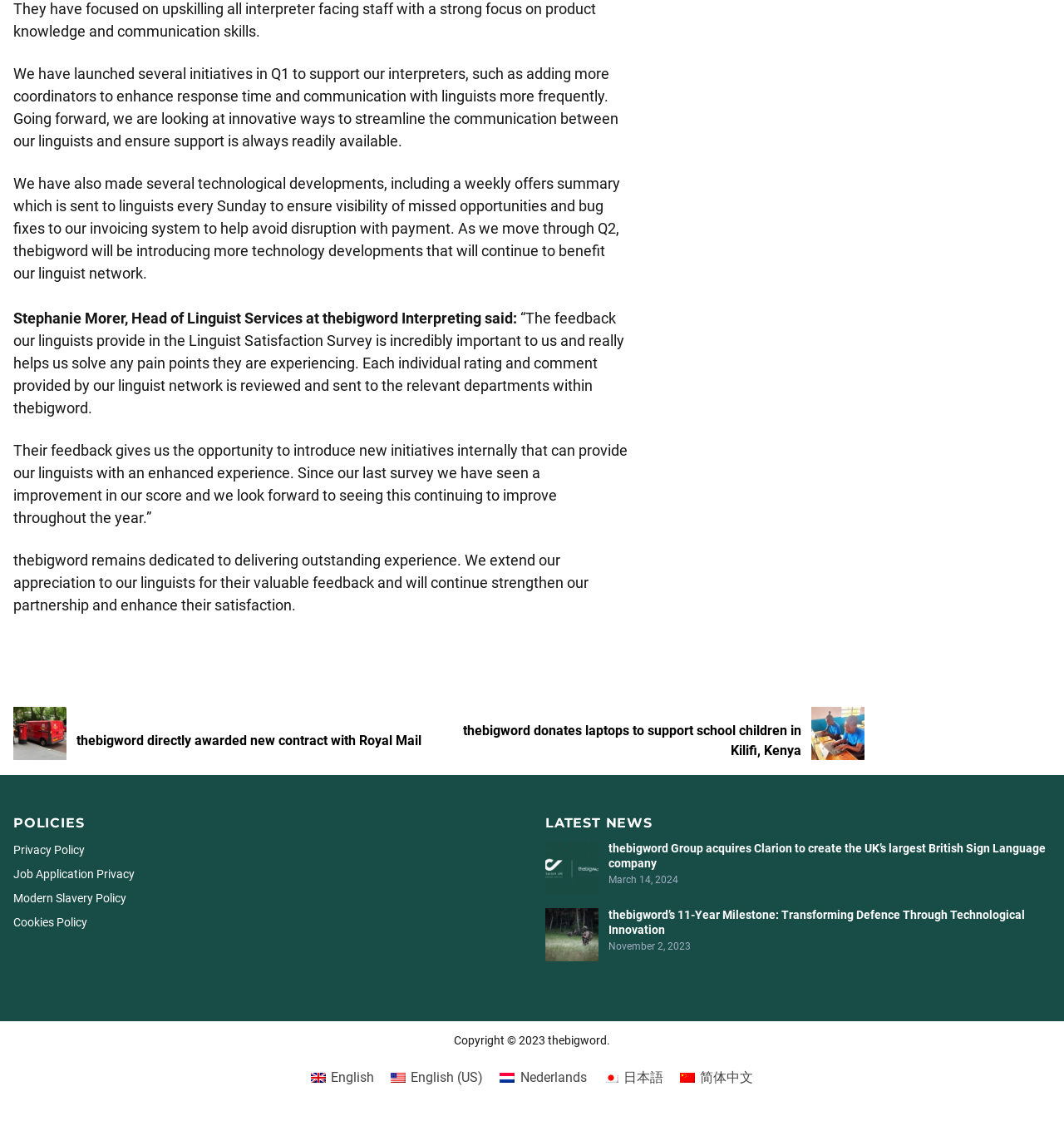Given the element description, predict the bounding box coordinates in the format (top-left x, top-left y, bottom-right x, bottom-right y). Make sure all values are between 0 and 1. Here is the element description: 简体中文

[0.631, 0.951, 0.716, 0.972]